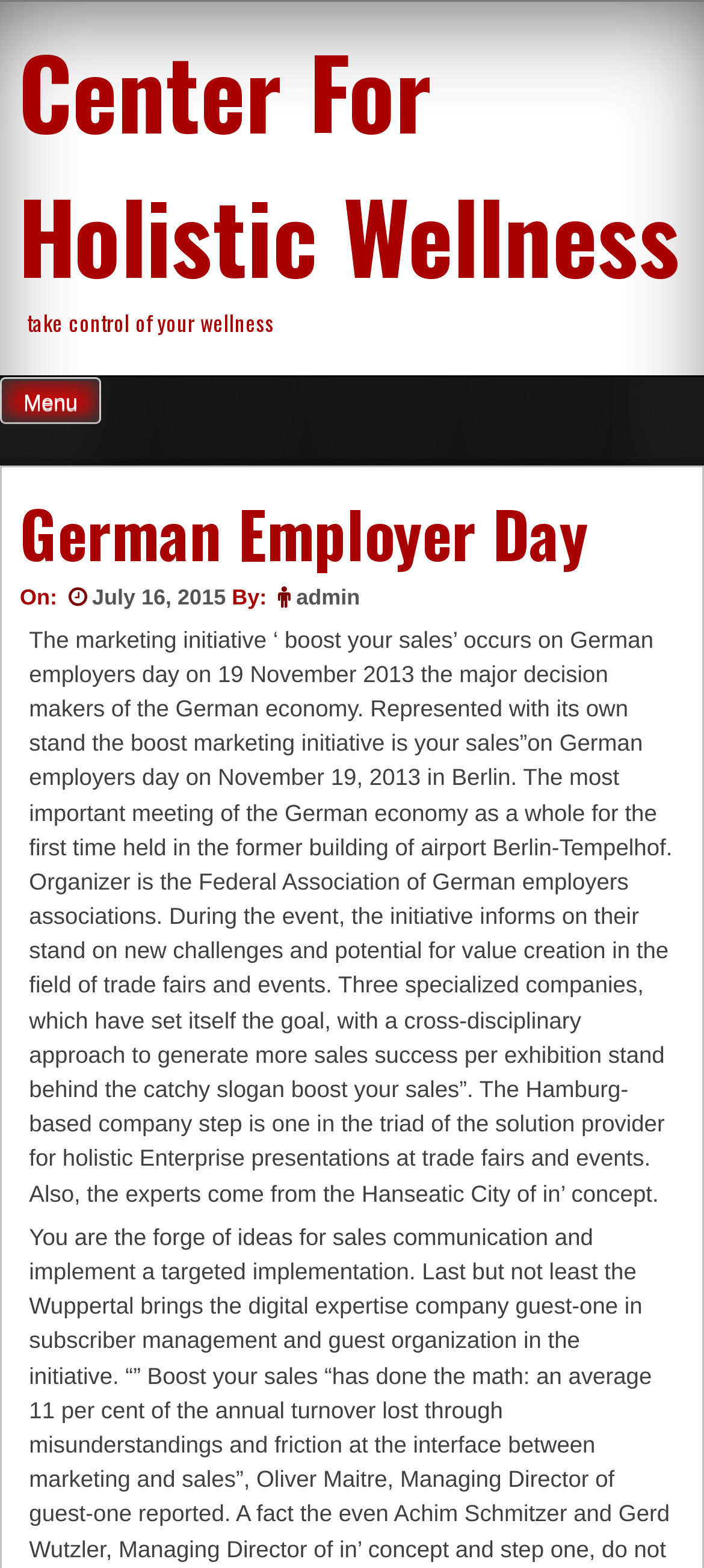What is the name of the company from Hamburg?
Answer the question with a single word or phrase, referring to the image.

step